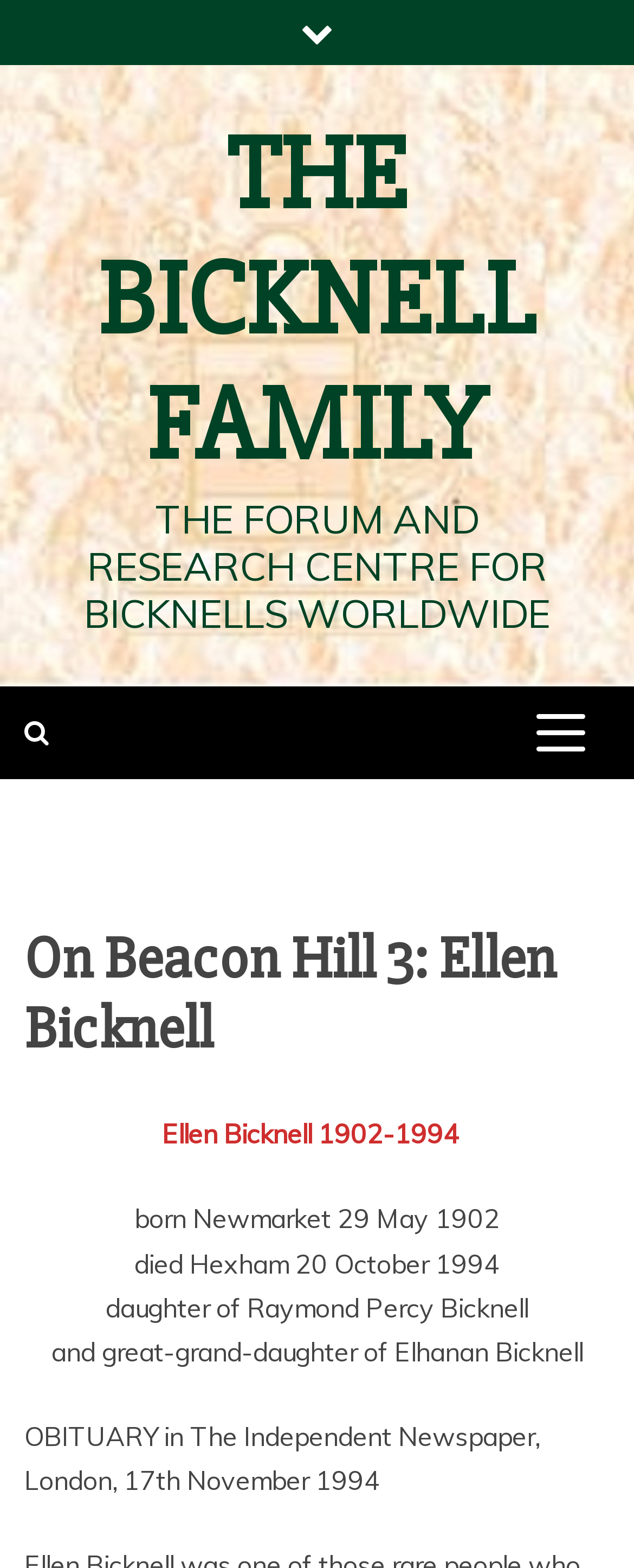Construct a thorough caption encompassing all aspects of the webpage.

The webpage is about Ellen Bicknell, a member of the Bicknell family. At the top-left corner, there is a link with a font awesome icon. Next to it, a link with the text "THE BICKNELL FAMILY" is positioned. Below these links, a static text "THE FORUM AND RESEARCH CENTRE FOR BICKNELLS WORLDWIDE" is displayed.

On the right side of the page, a button with no text is located, which controls the primary menu. Above this button, another link with a font awesome icon is positioned.

The main content of the page is divided into sections. A header section contains the title "On Beacon Hill 3: Ellen Bicknell". Below the title, a series of static texts provide information about Ellen Bicknell, including her birth and death dates, her parents, and her ancestry. The texts are arranged in a vertical order, with each text positioned below the previous one. The last text is an obituary from The Independent Newspaper, London, dated 17th November 1994.